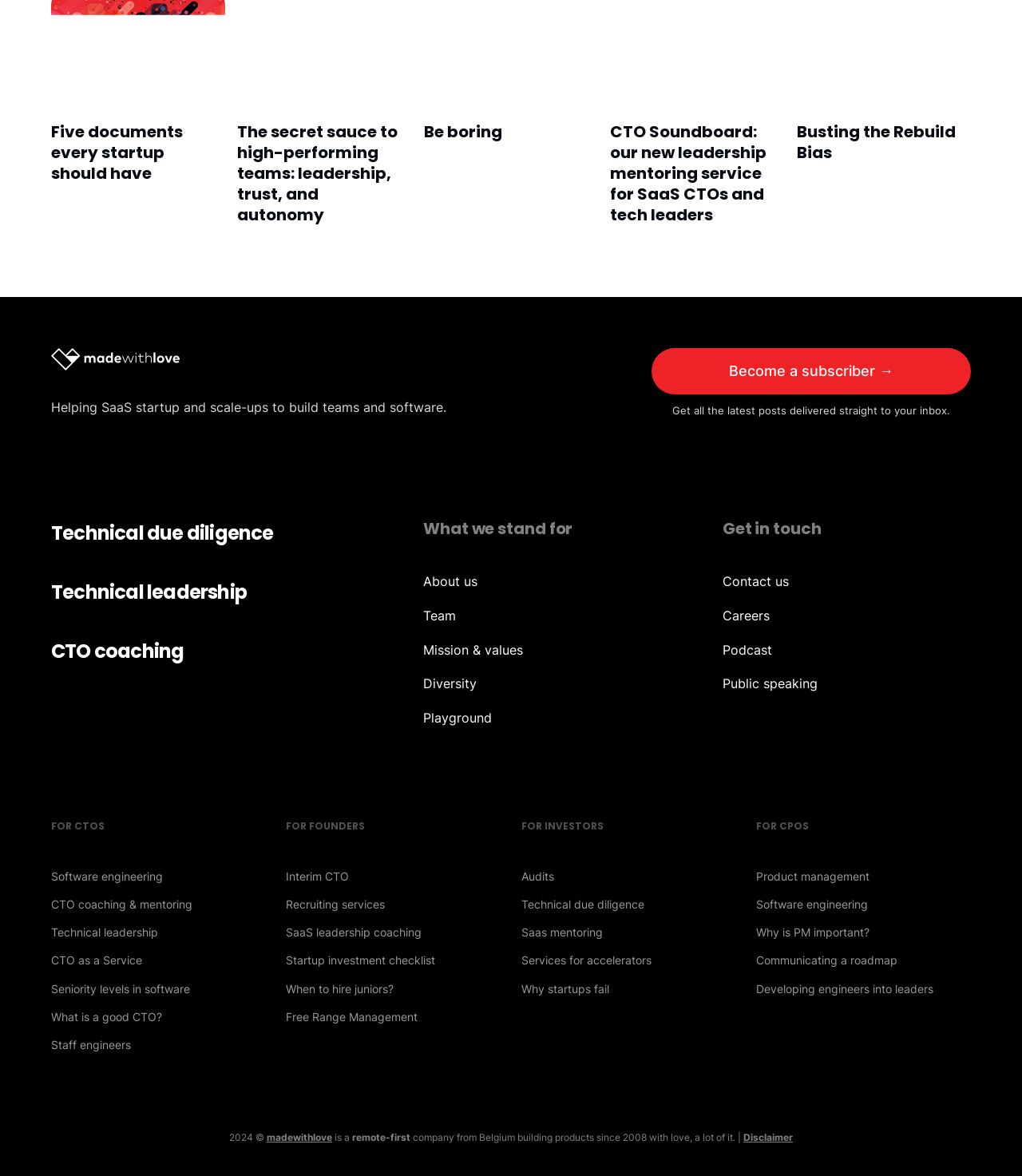Answer the following query with a single word or phrase:
What is the company's year of establishment?

2008